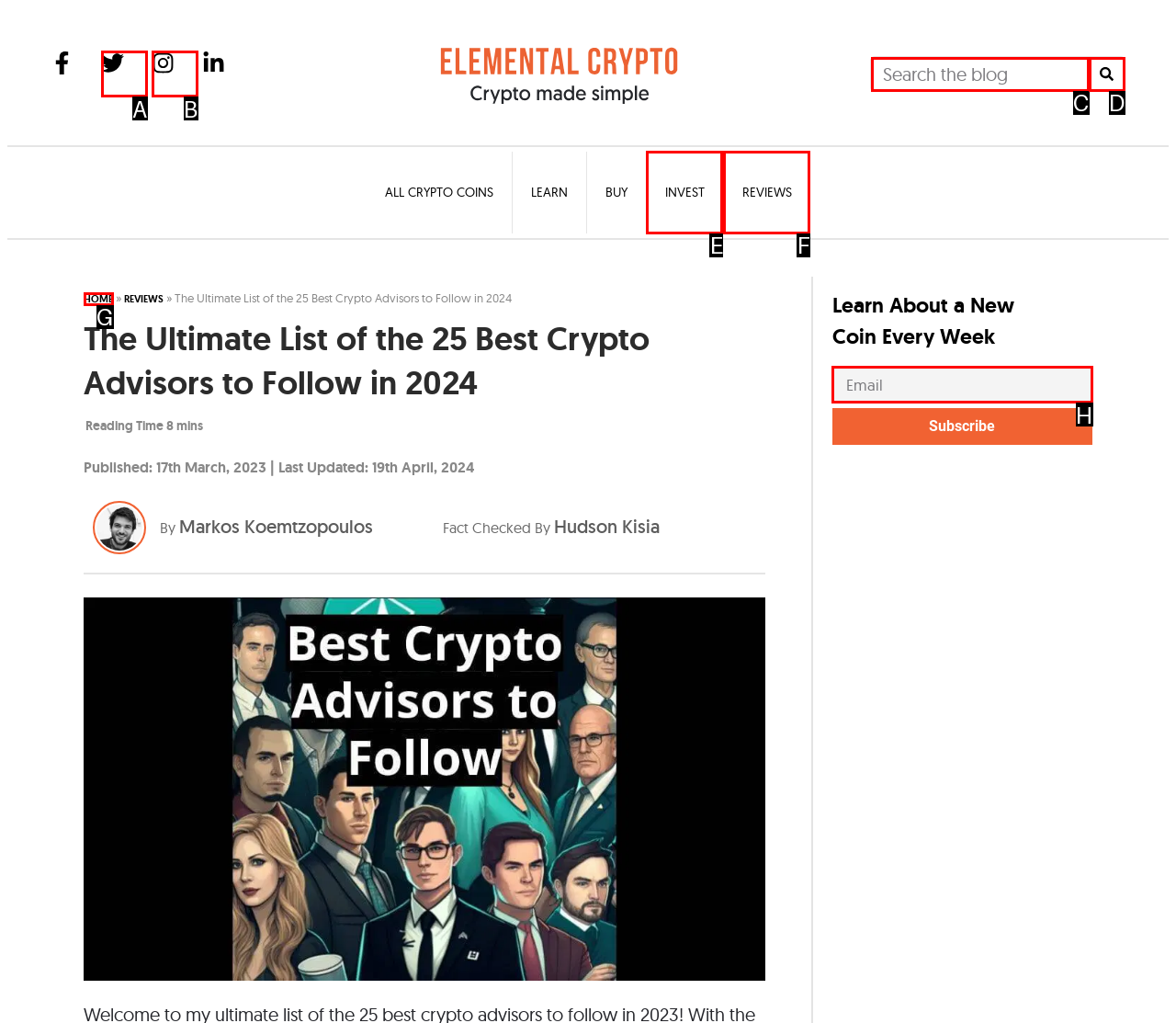Select the letter that corresponds to the description: name="form_fields[email]" placeholder="Email". Provide your answer using the option's letter.

H